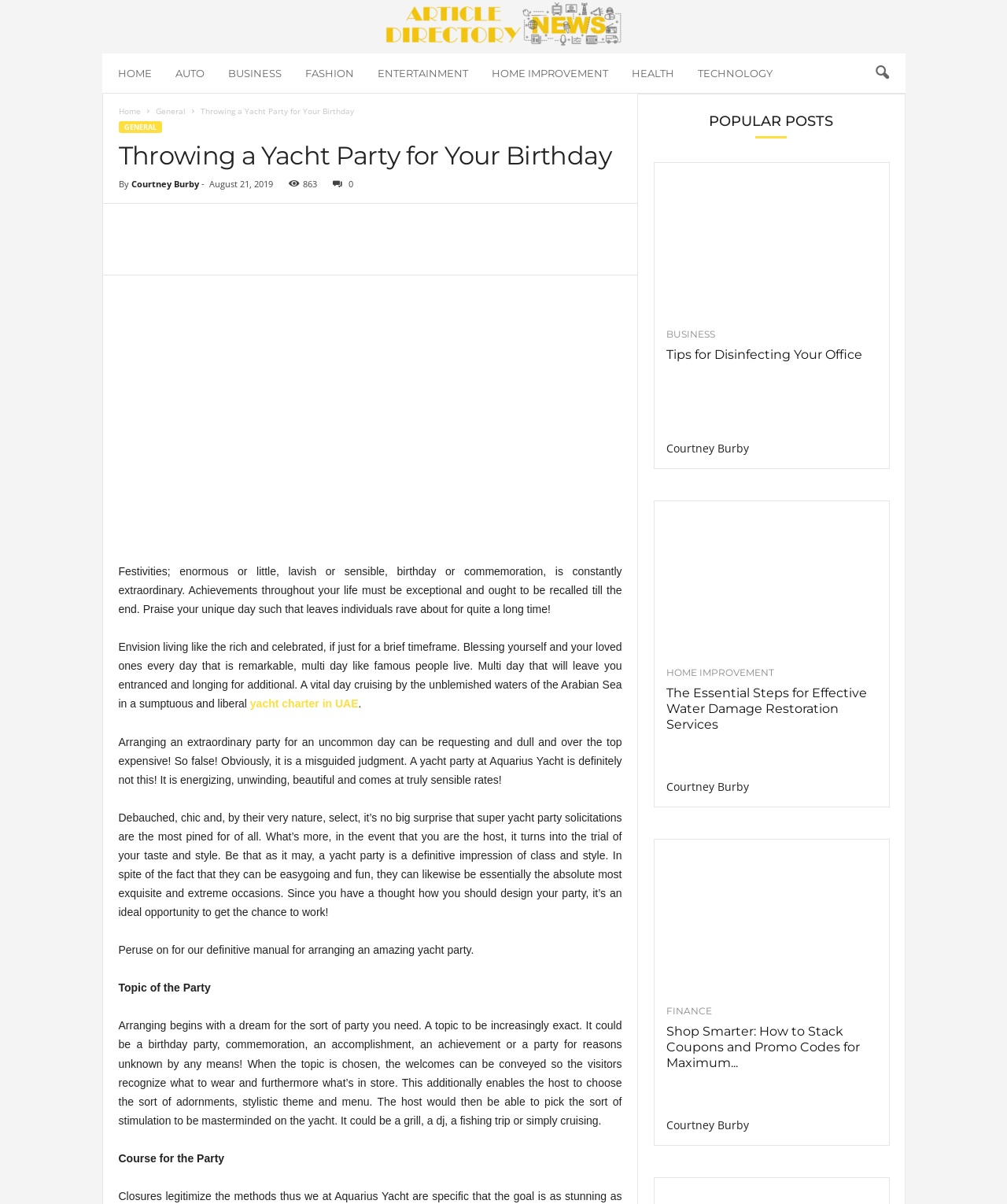Respond with a single word or phrase for the following question: 
How many links are there in the popular posts section?

6